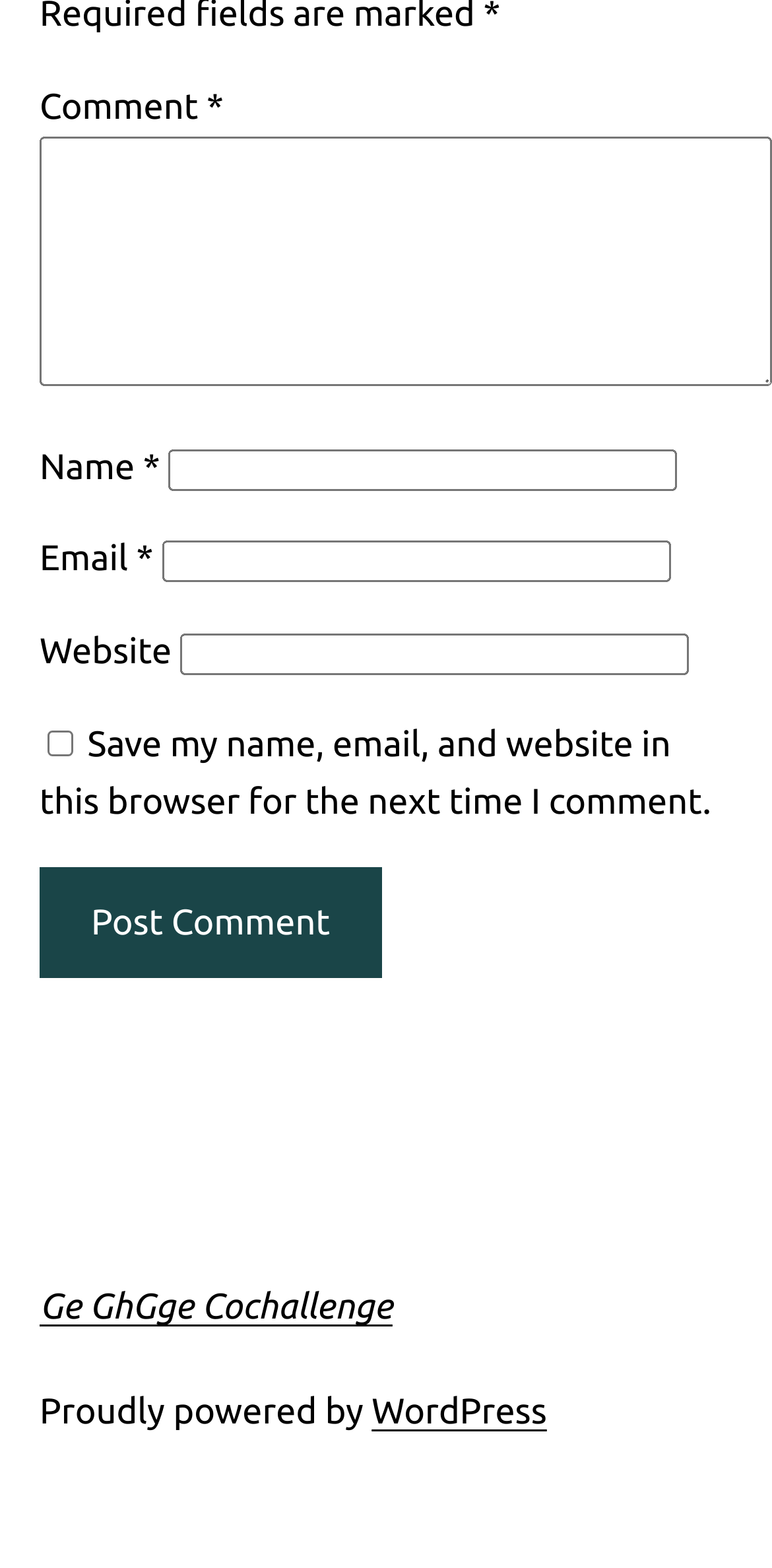Please respond in a single word or phrase: 
What is the label of the button?

Post Comment